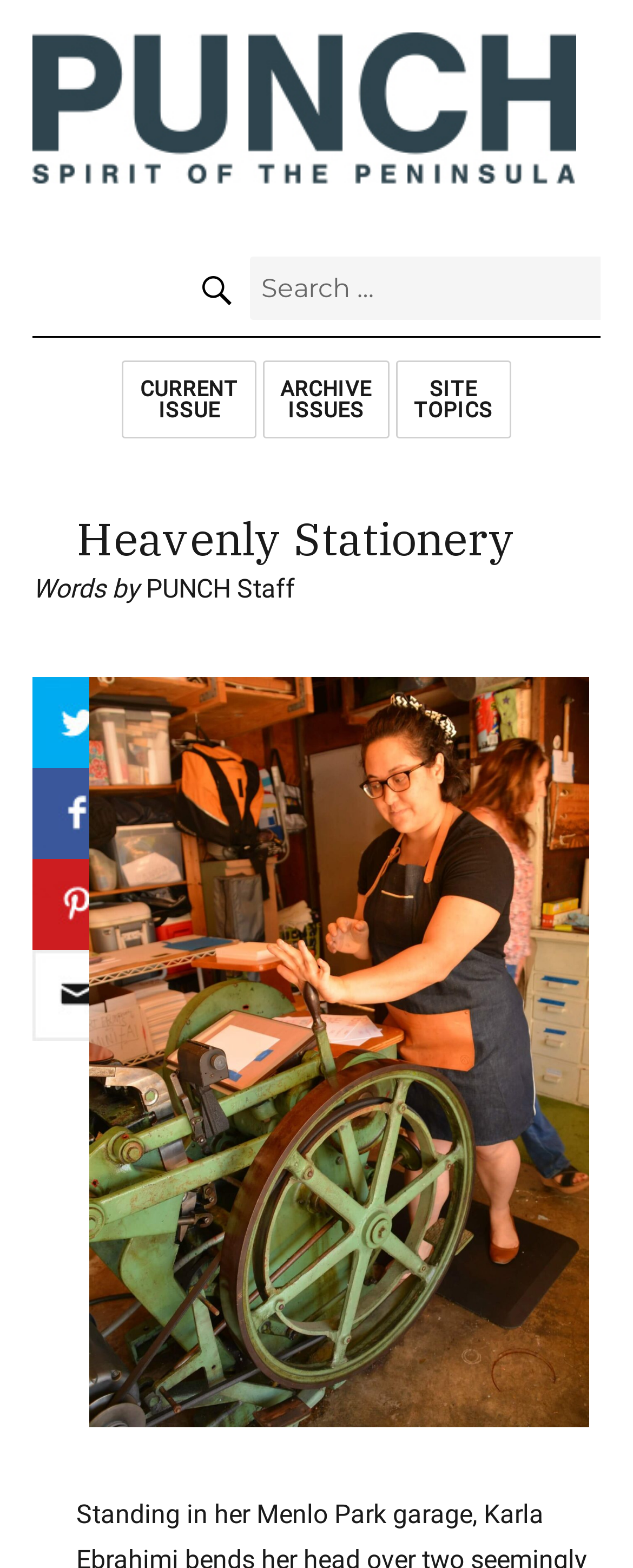What is the name of the magazine?
Use the information from the image to give a detailed answer to the question.

I inferred this from the root element 'Heavenly Stationery - Punch Magazine' and the heading 'Heavenly Stationery' which suggests that the webpage is related to a magazine called Punch Magazine.